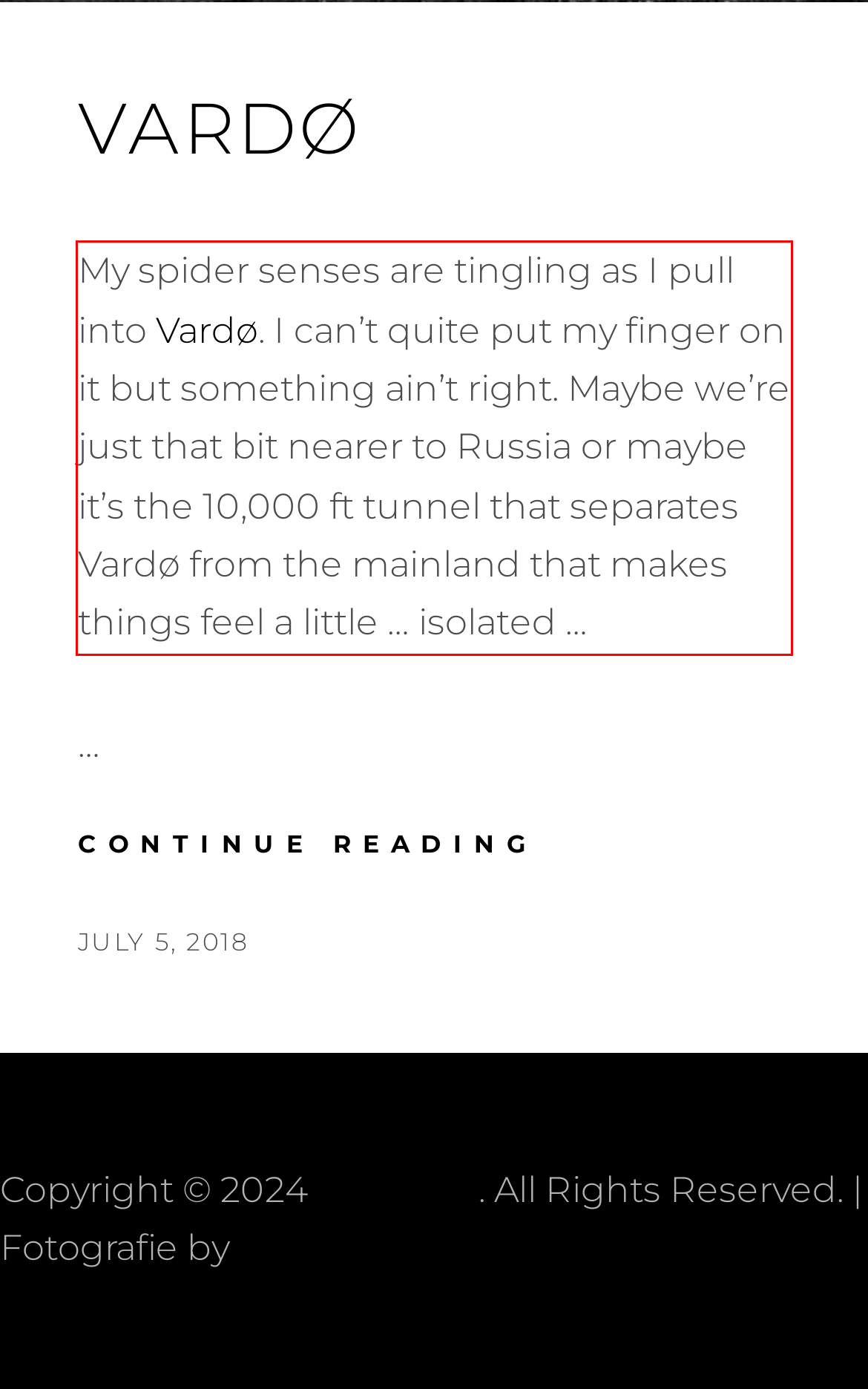The screenshot provided shows a webpage with a red bounding box. Apply OCR to the text within this red bounding box and provide the extracted content.

My spider senses are tingling as I pull into Vardø. I can’t quite put my finger on it but something ain’t right. Maybe we’re just that bit nearer to Russia or maybe it’s the 10,000 ft tunnel that separates Vardø from the mainland that makes things feel a little … isolated …